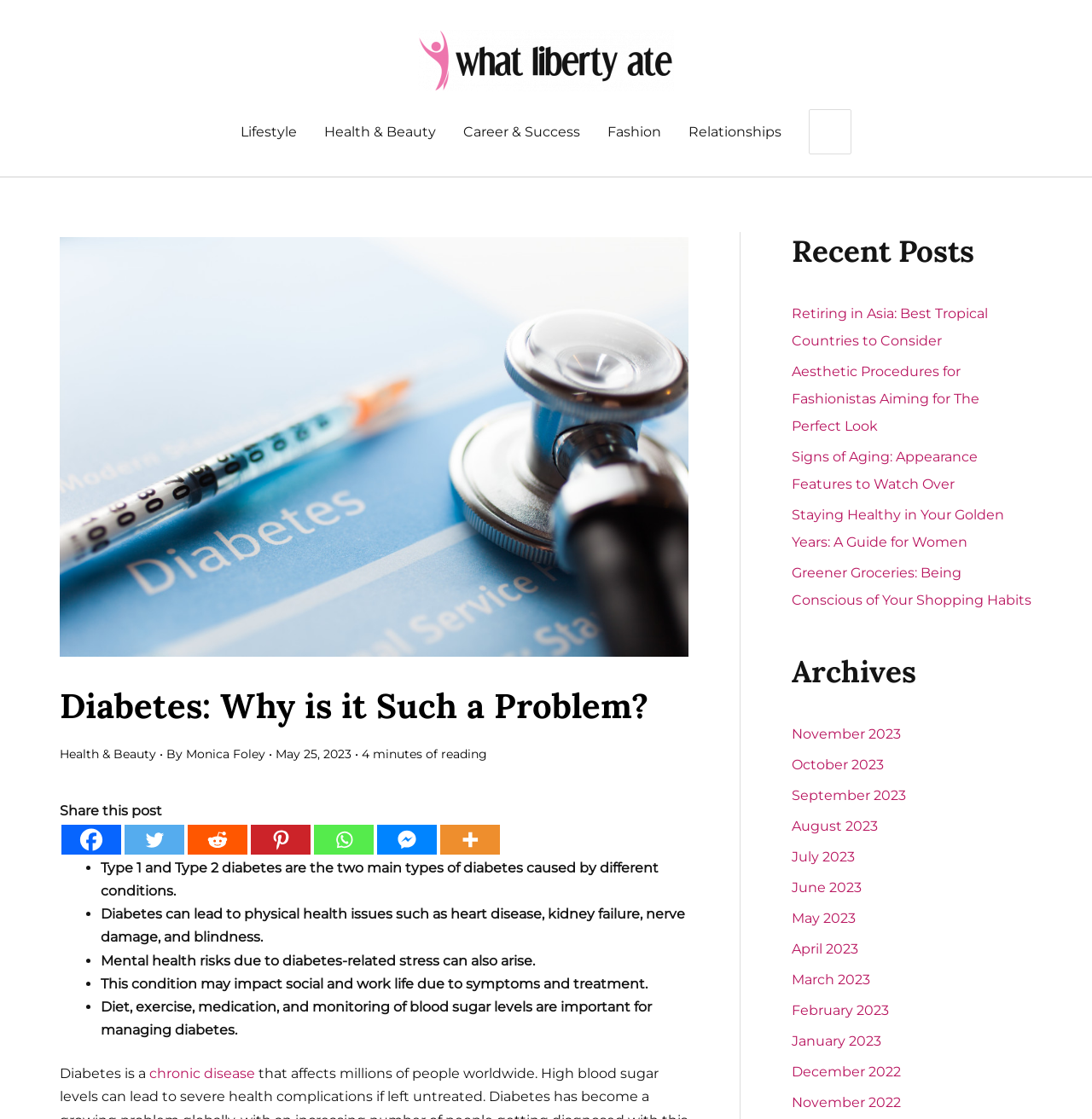From the webpage screenshot, predict the bounding box coordinates (top-left x, top-left y, bottom-right x, bottom-right y) for the UI element described here: parent_node: Search for: name="s" placeholder="Search..."

[0.741, 0.098, 0.779, 0.137]